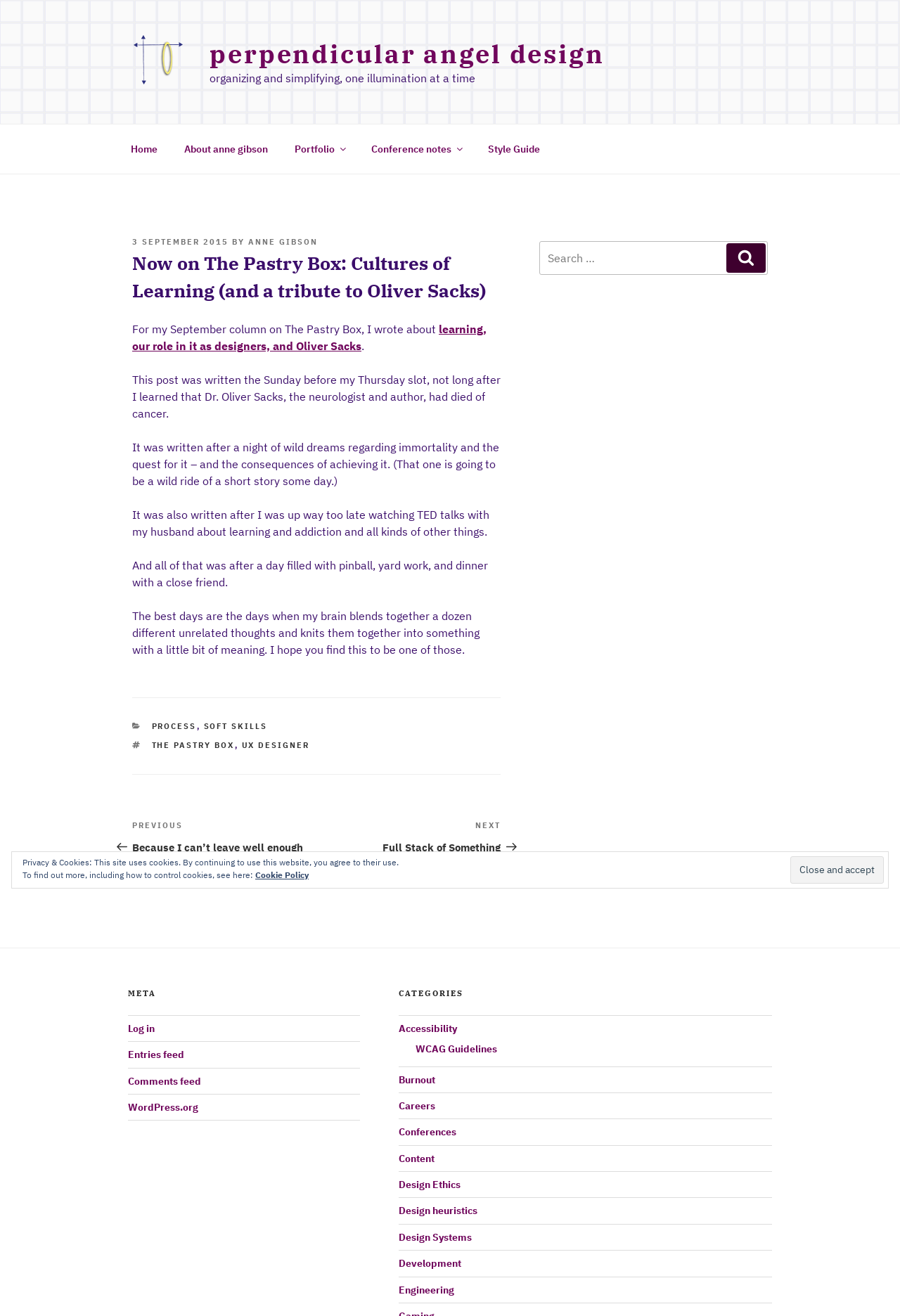Given the element description value="Close and accept", specify the bounding box coordinates of the corresponding UI element in the format (top-left x, top-left y, bottom-right x, bottom-right y). All values must be between 0 and 1.

[0.878, 0.651, 0.982, 0.671]